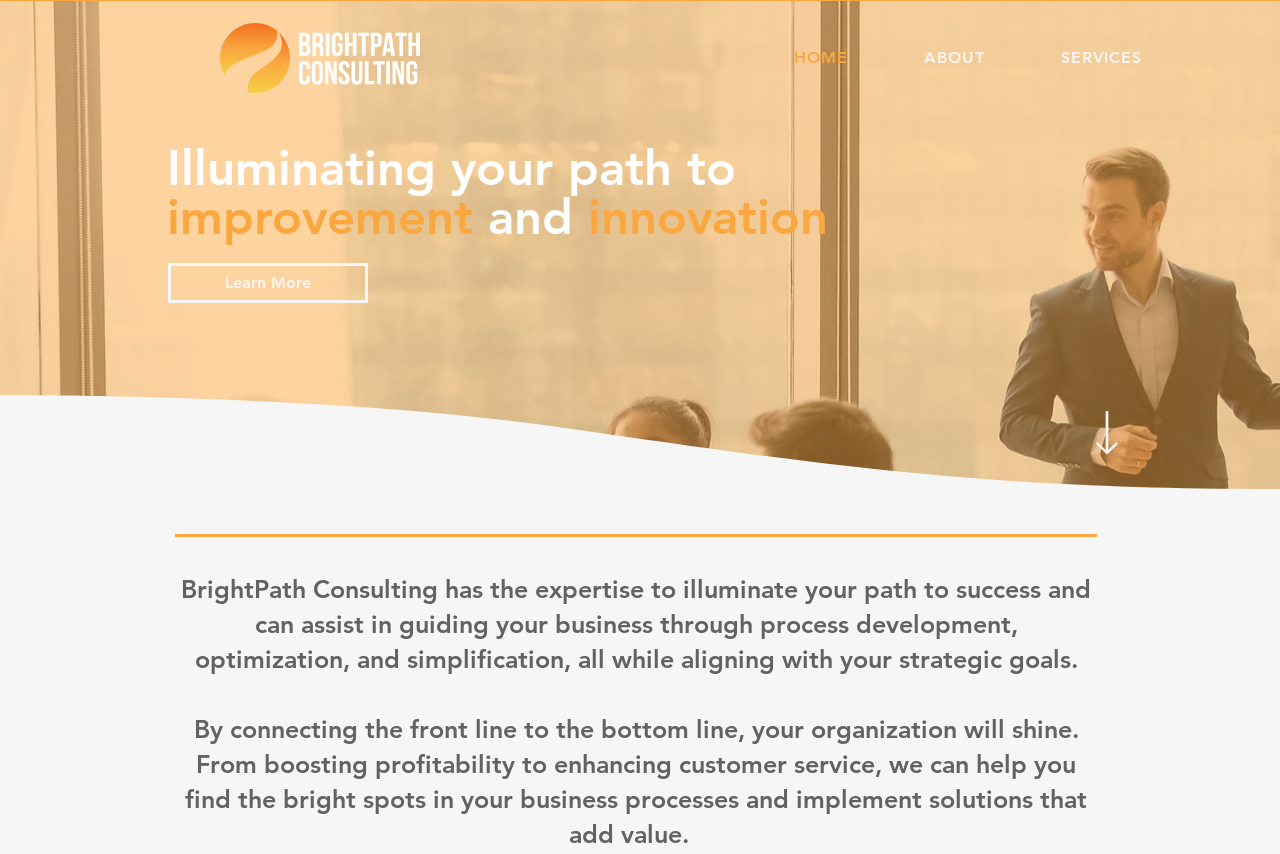What is the main title displayed on this webpage?

Illuminating your path to improvement and innovation